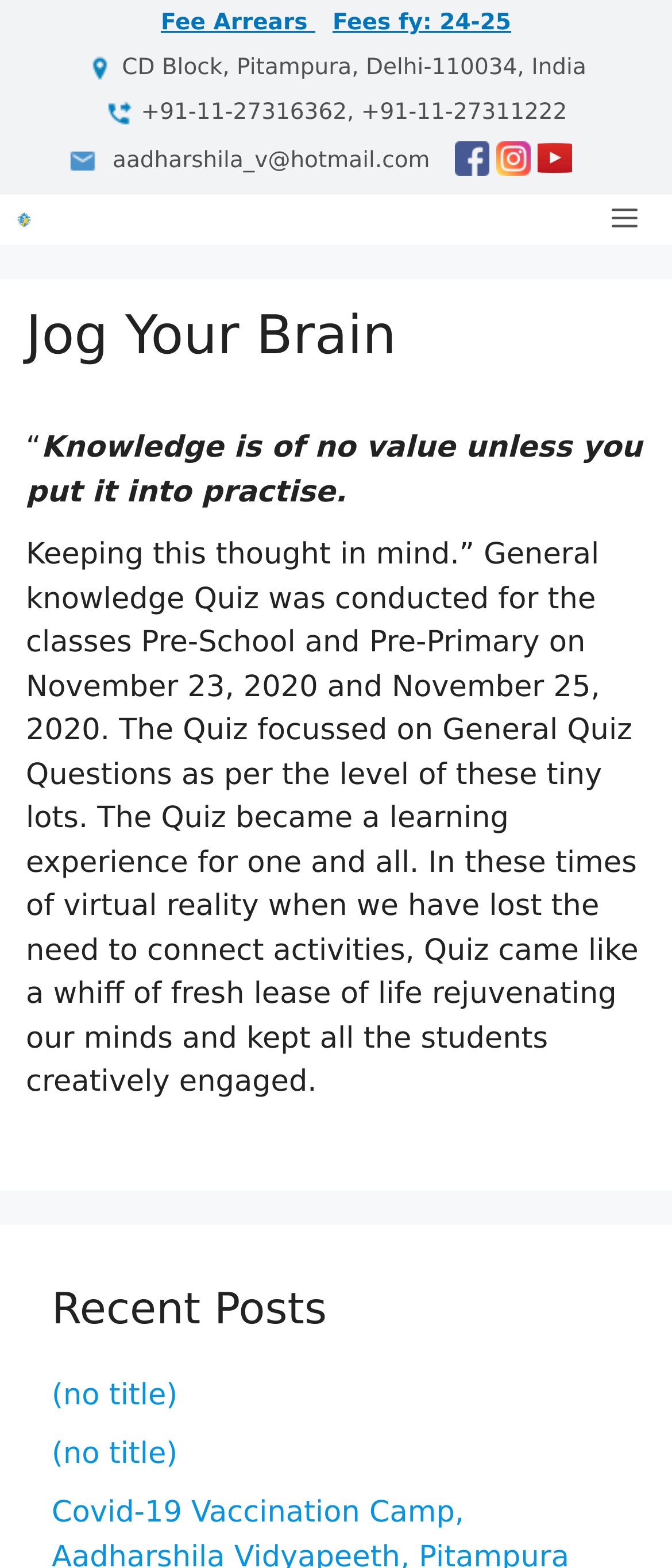Identify and provide the bounding box coordinates of the UI element described: "logged in". The coordinates should be formatted as [left, top, right, bottom], with each number being a float between 0 and 1.

None